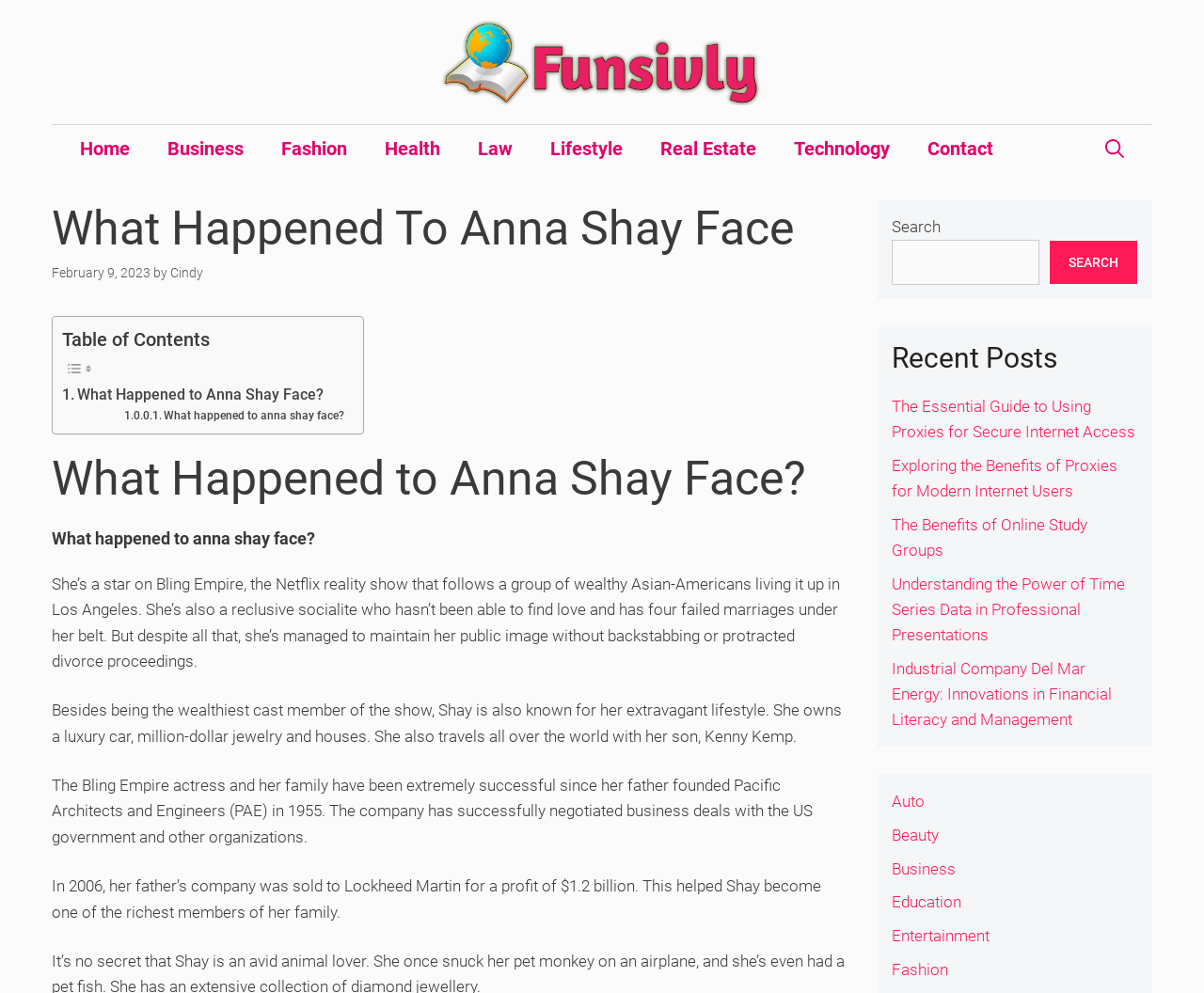Locate the bounding box coordinates of the element you need to click to accomplish the task described by this instruction: "Enter your name".

None